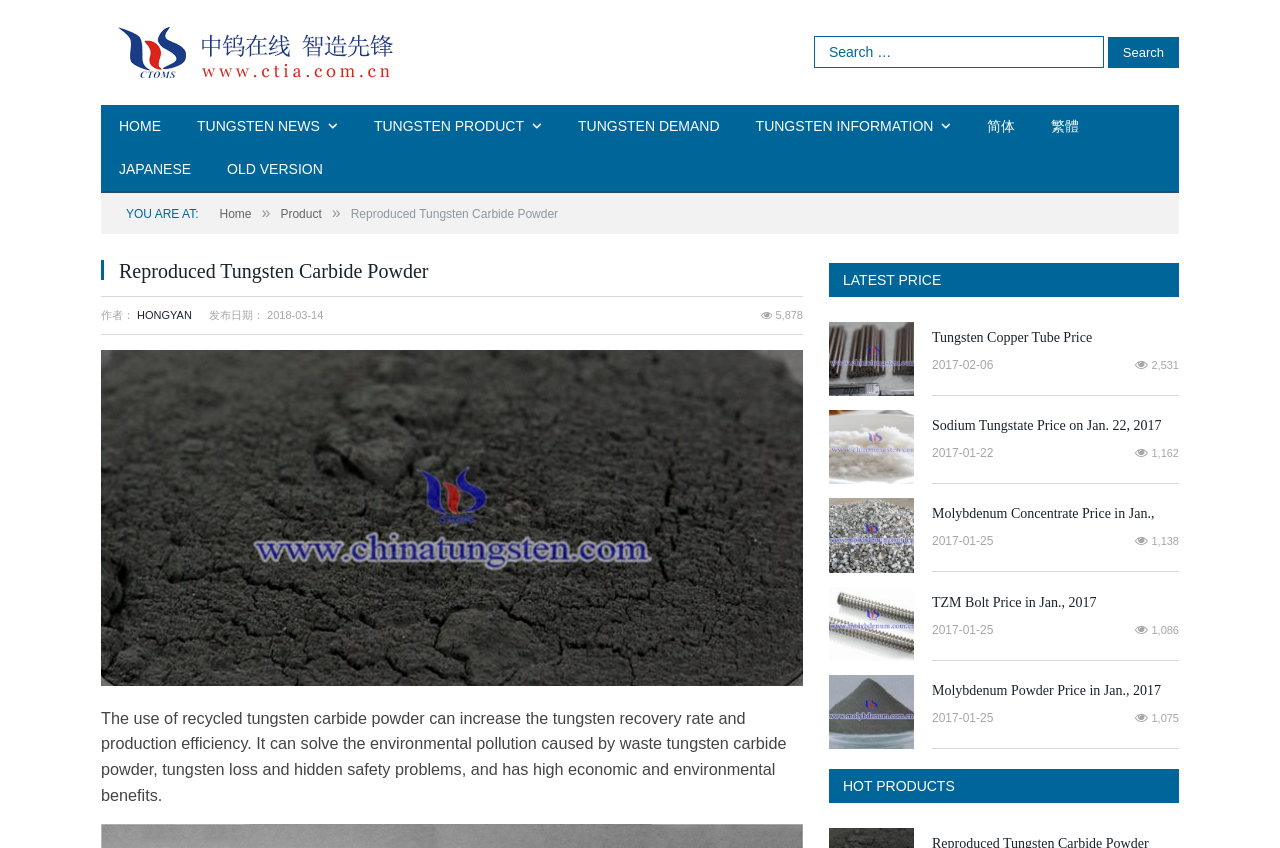Show me the bounding box coordinates of the clickable region to achieve the task as per the instruction: "Check the latest price of Tungsten Copper Tube".

[0.648, 0.38, 0.714, 0.467]